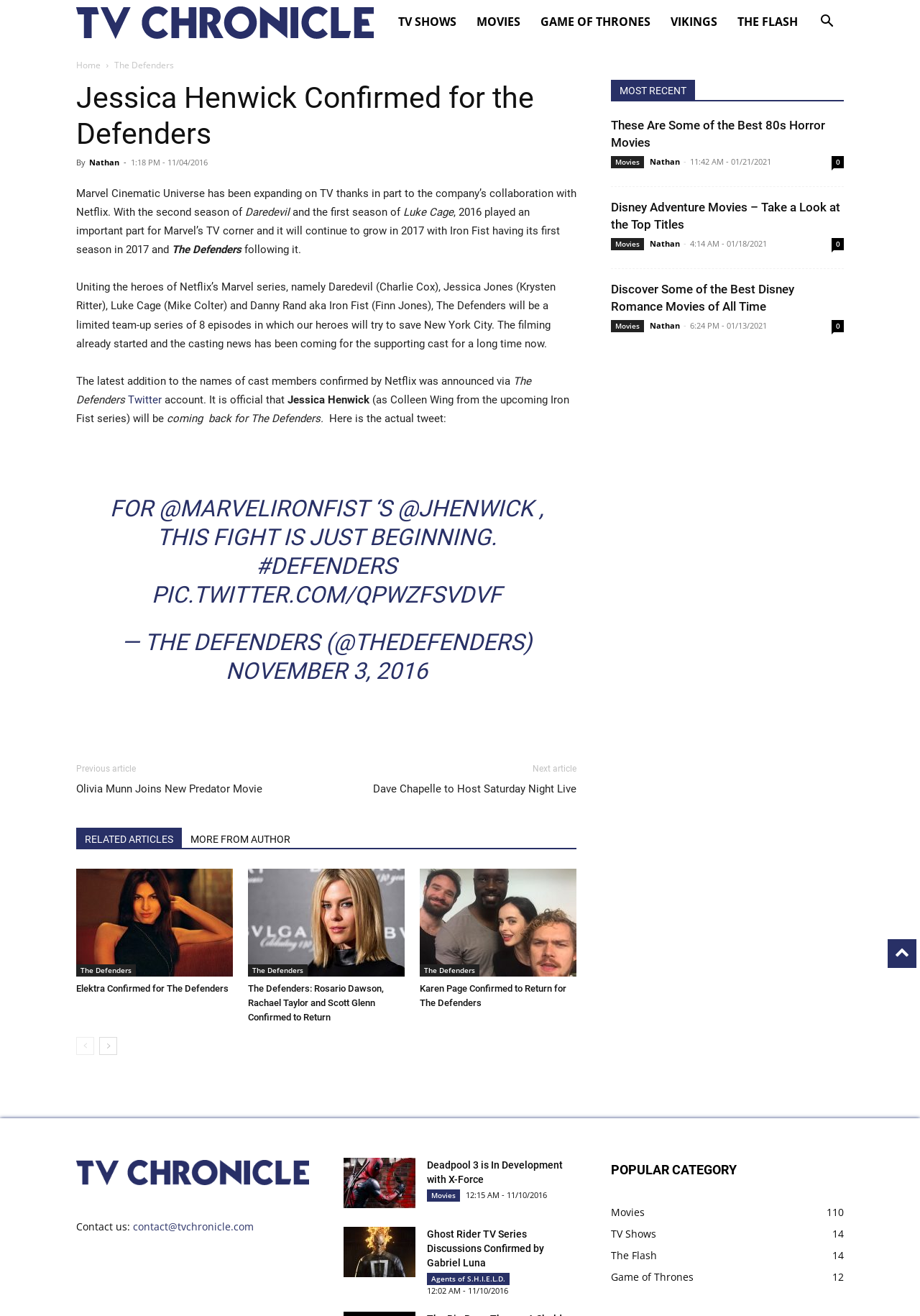What is the name of the social media platform where the casting news was announced?
Using the image as a reference, answer the question with a short word or phrase.

Twitter